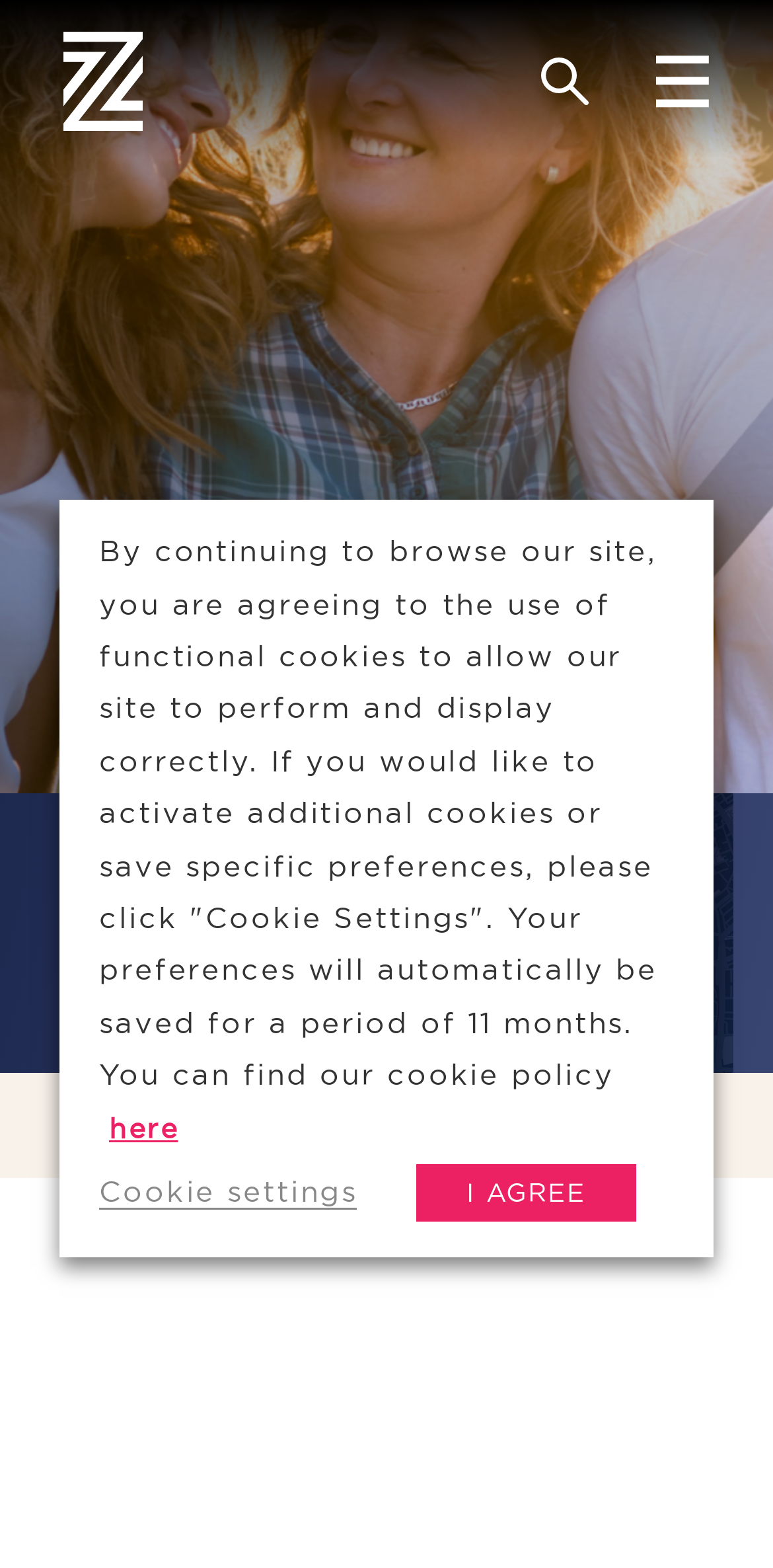Refer to the image and provide a thorough answer to this question:
What is the role of Paula Barlow?

Paula Barlow's role can be found by looking at the text next to her name, which states 'Head of Probate'.